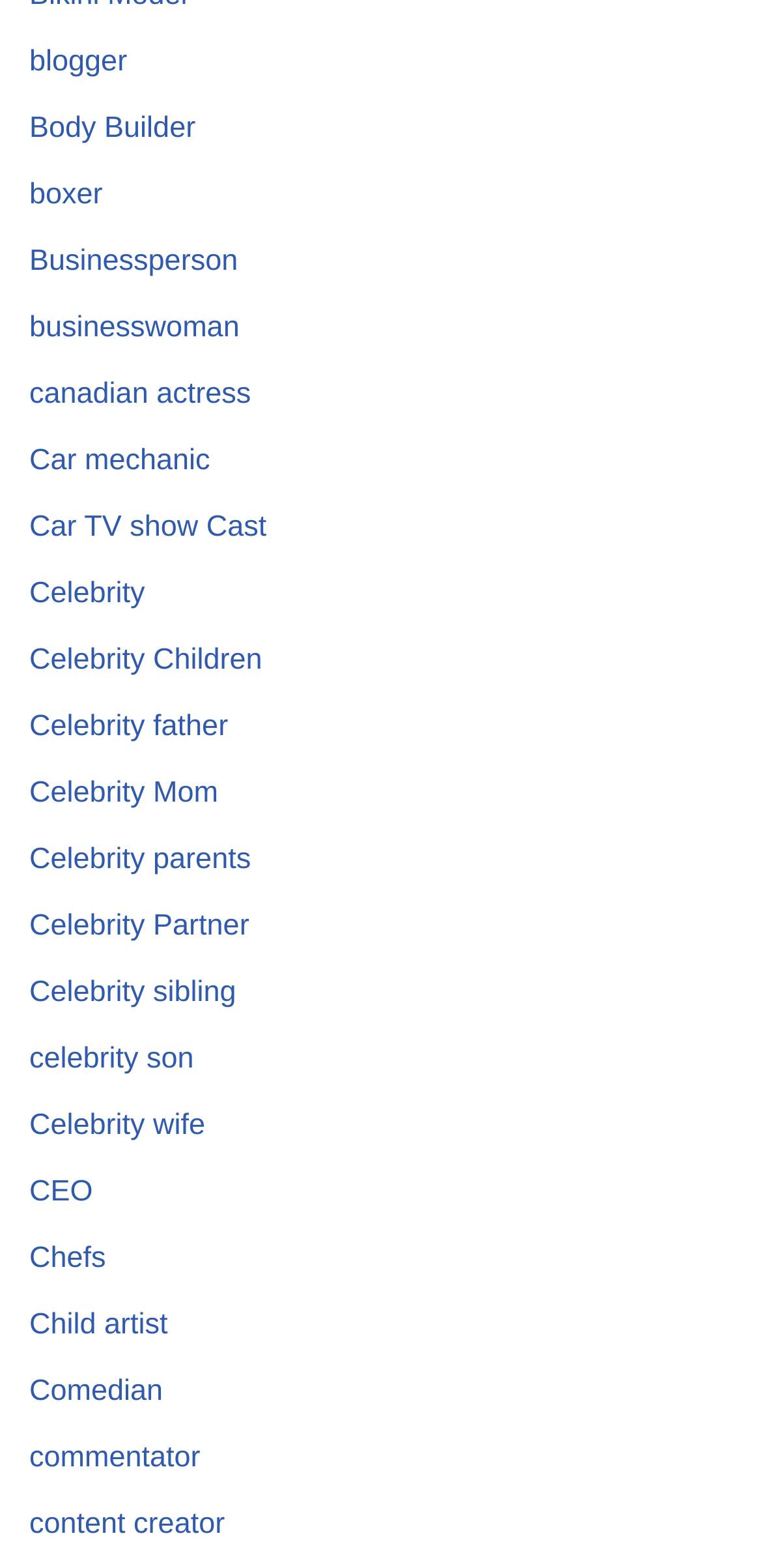Respond to the following query with just one word or a short phrase: 
How many occupations are related to food?

2